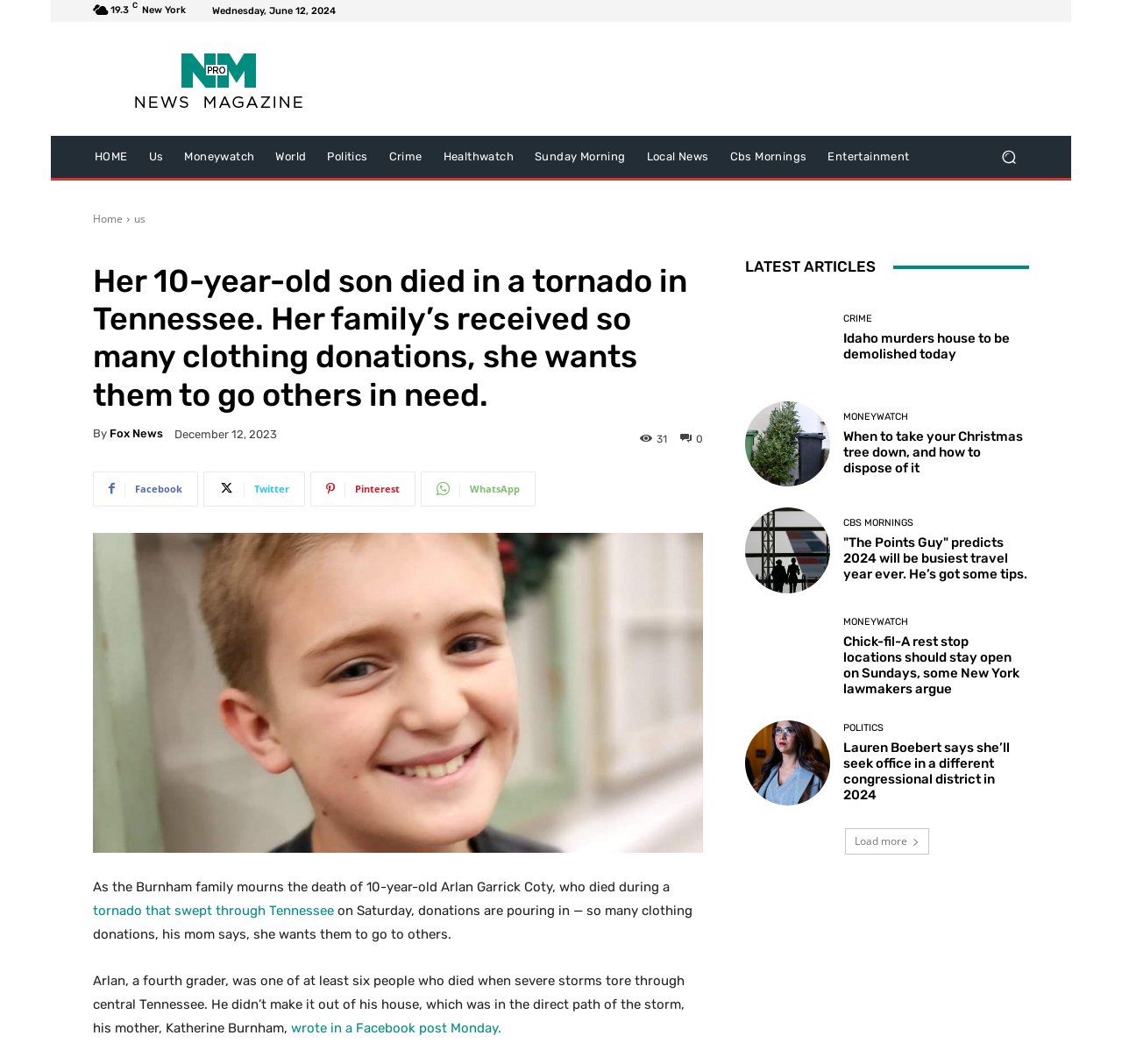What is the category of the article 'Idaho murders house to be demolished today'?
Based on the visual information, provide a detailed and comprehensive answer.

The answer can be found in the article section, where it is mentioned that 'LATEST ARTICLES' and the category 'CRIME' is listed next to the article title 'Idaho murders house to be demolished today'